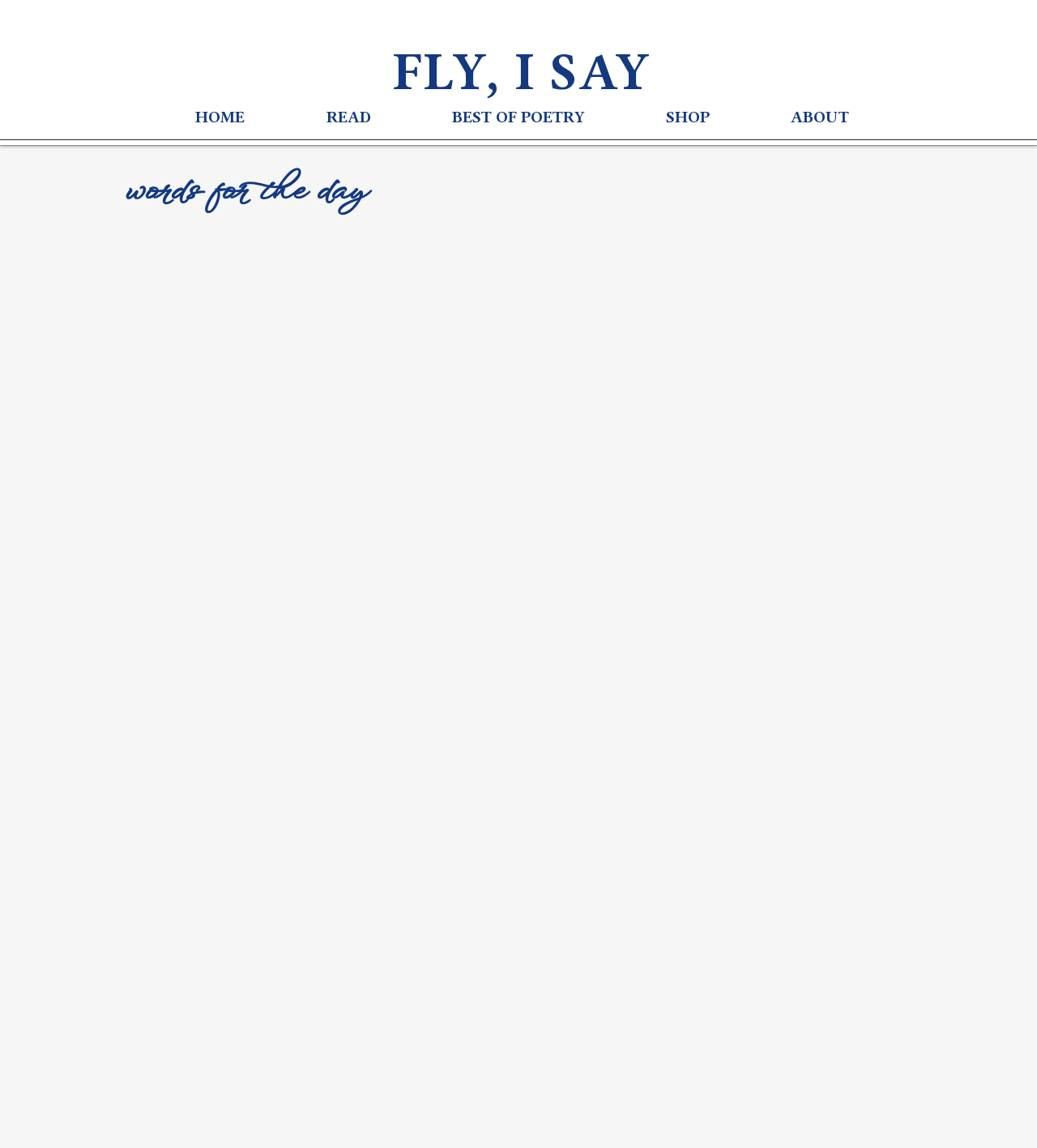Pinpoint the bounding box coordinates of the element you need to click to execute the following instruction: "read words for the day". The bounding box should be represented by four float numbers between 0 and 1, in the format [left, top, right, bottom].

[0.117, 0.146, 0.595, 0.188]